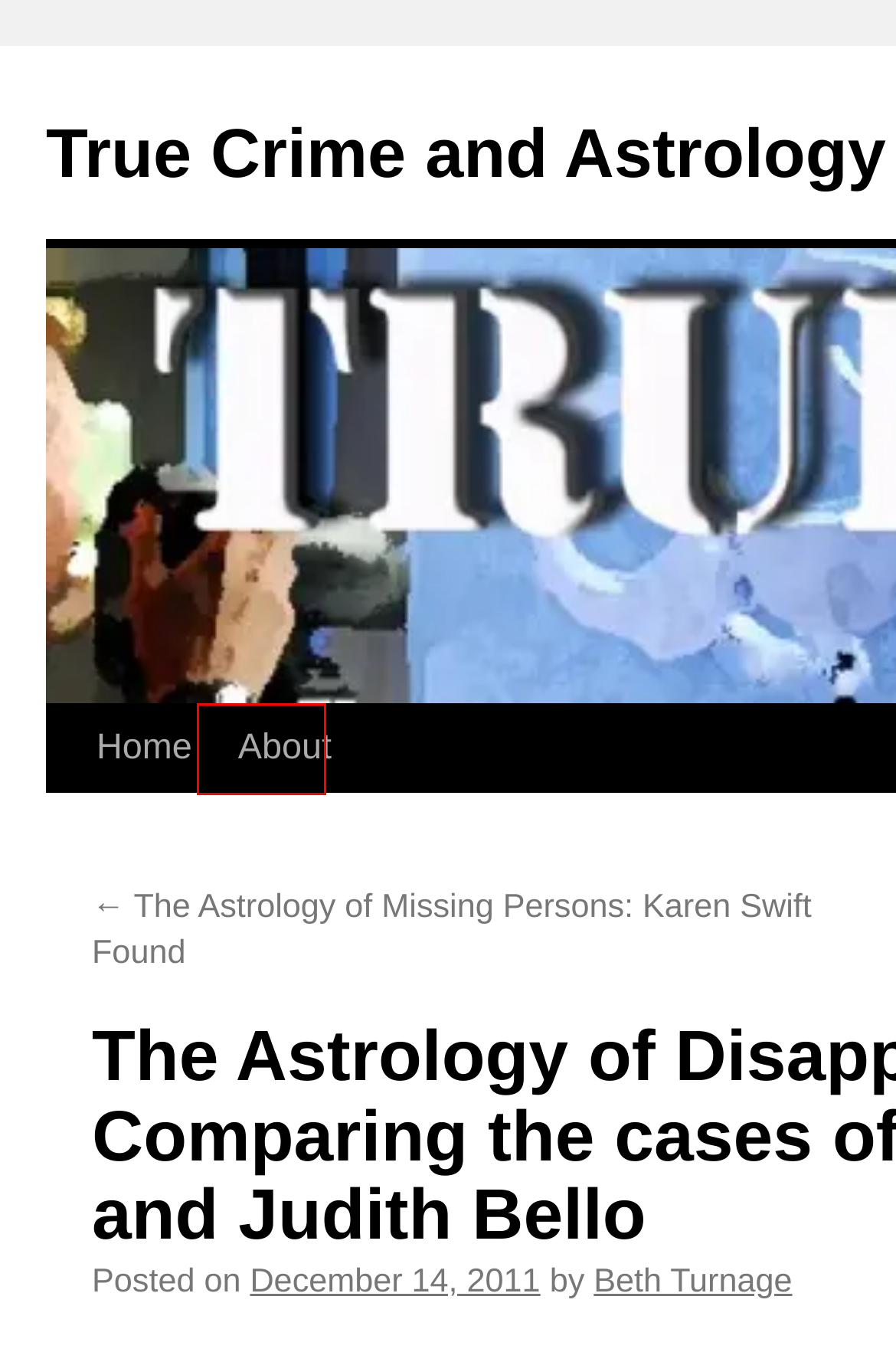You have a screenshot of a webpage with a red rectangle bounding box around an element. Identify the best matching webpage description for the new page that appears after clicking the element in the bounding box. The descriptions are:
A. planet of death | True Crime and Astrology
B. The Astrology of Missing Persons: Karen Swift Found | True Crime and Astrology
C. About | True Crime and Astrology
D. True Crime and Astrology | An Astrology Media Press Blog
E. Beth Turnage | True Crime and Astrology
F. astrology of disappearances | True Crime and Astrology
G. Best Indian Vedic astrologer in Sydney, Australia - Life & Astrology
H. February | 2010 | True Crime and Astrology

C